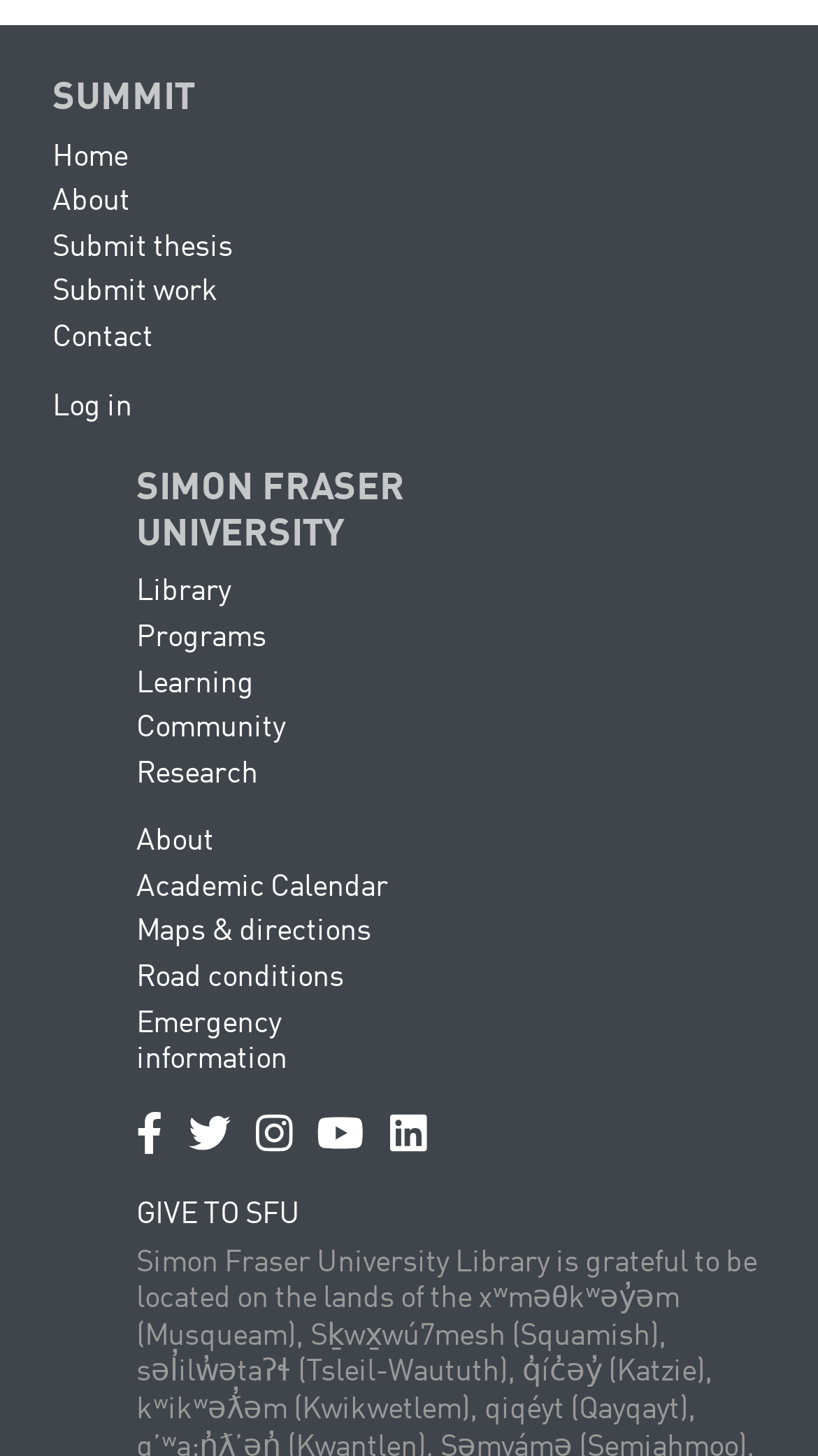Please identify the bounding box coordinates for the region that you need to click to follow this instruction: "Check the academic calendar".

[0.167, 0.599, 0.474, 0.619]